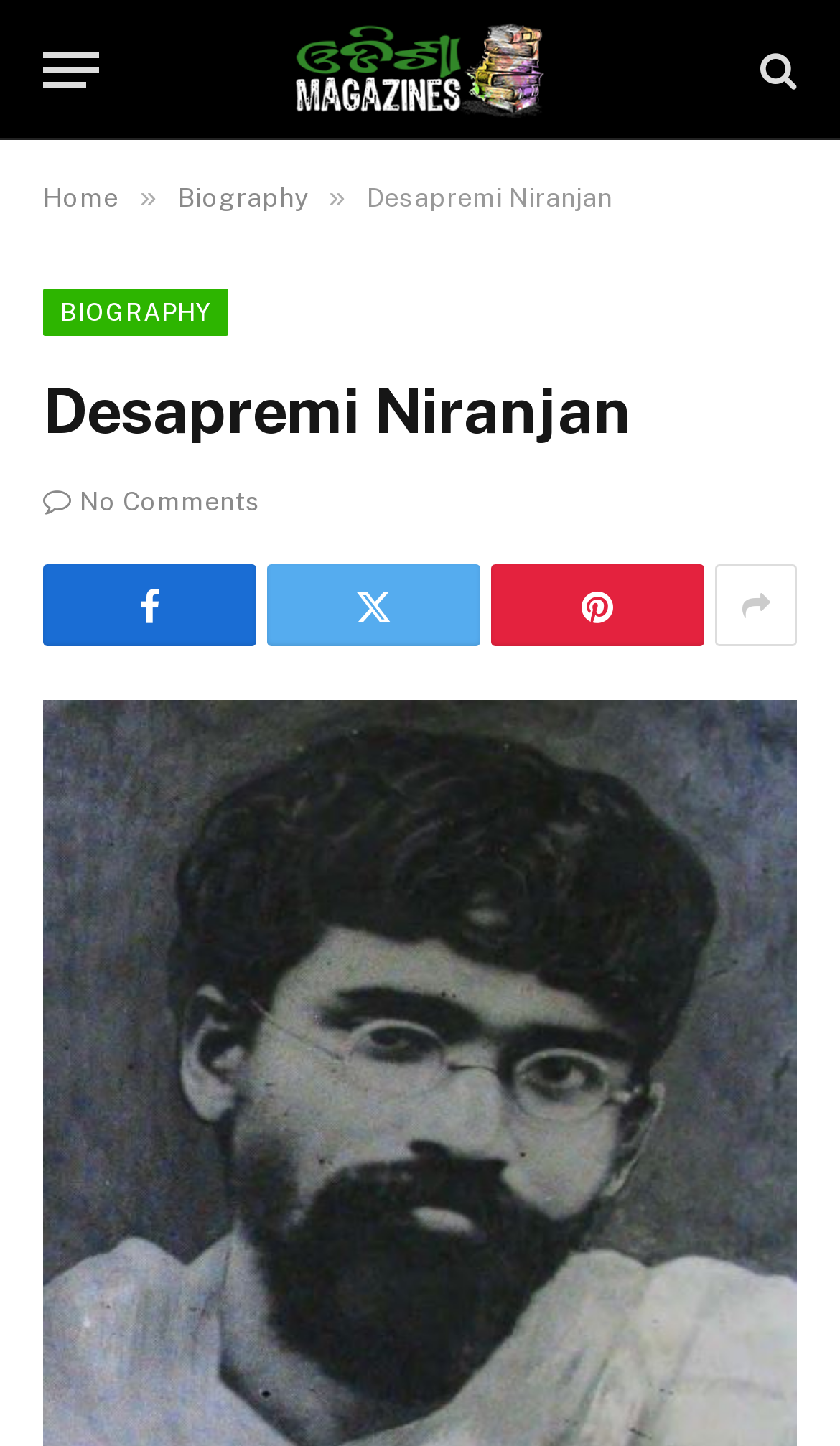Answer the question briefly using a single word or phrase: 
Is there a biography section on this website?

Yes